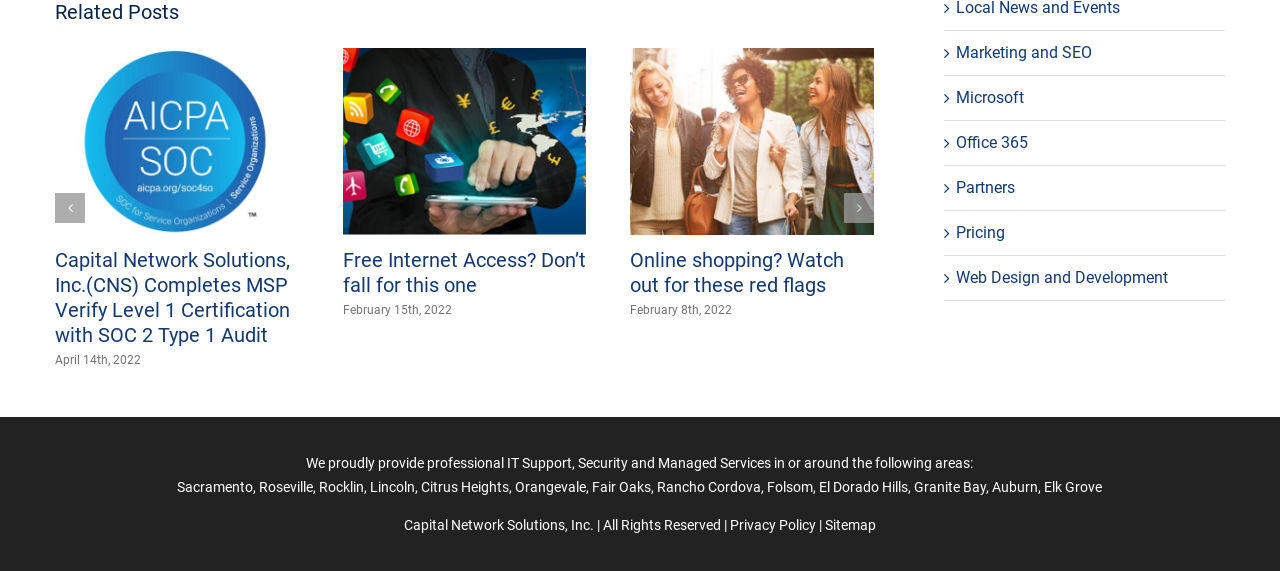Identify the bounding box coordinates of the section to be clicked to complete the task described by the following instruction: "Search for products". The coordinates should be four float numbers between 0 and 1, formatted as [left, top, right, bottom].

None